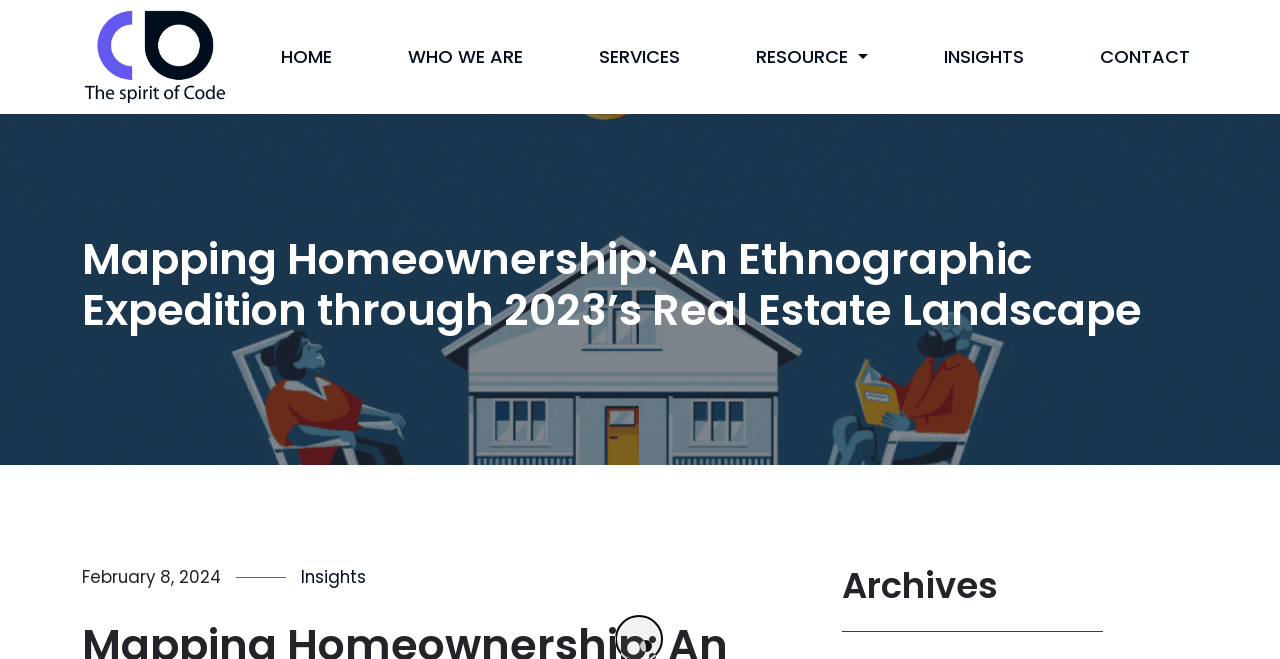Identify the bounding box coordinates of the specific part of the webpage to click to complete this instruction: "View recent post 'Perfect Little Appetizers to Welcome Spring'".

None